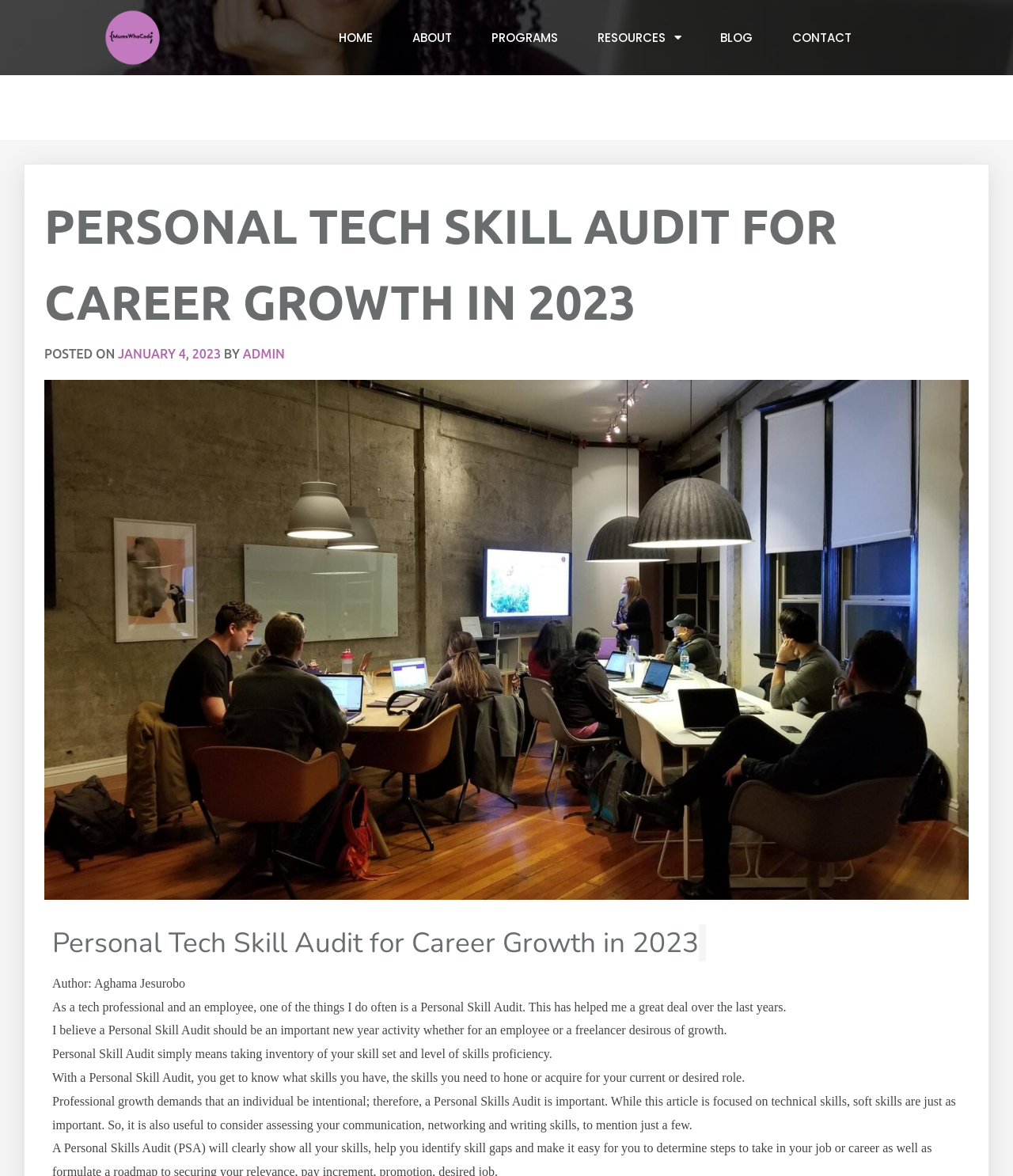Please specify the bounding box coordinates of the area that should be clicked to accomplish the following instruction: "Click on the link 'Numerology For Name Change'". The coordinates should consist of four float numbers between 0 and 1, i.e., [left, top, right, bottom].

None